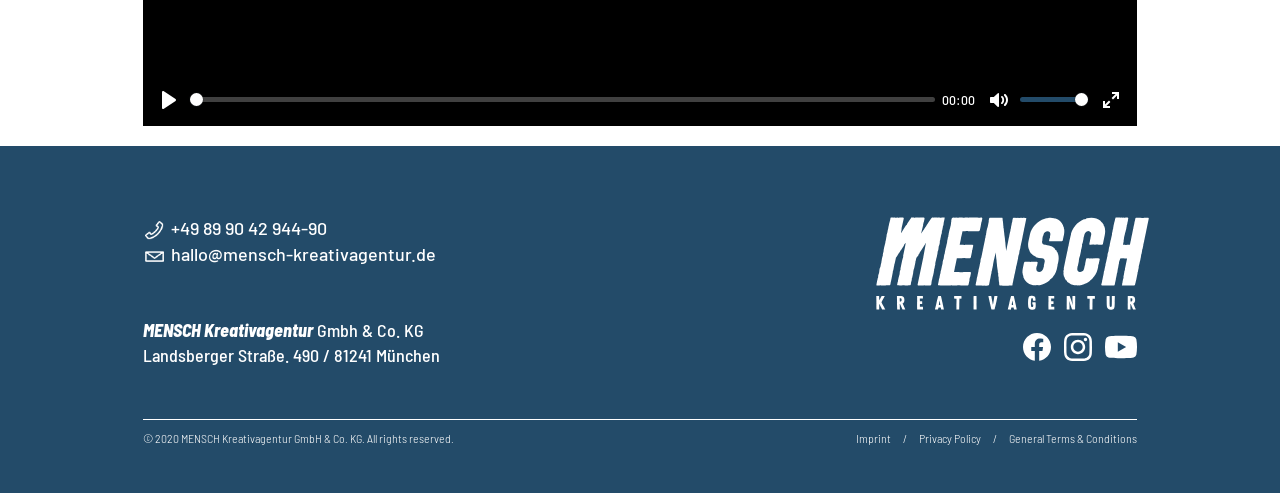What is the company name?
Based on the screenshot, answer the question with a single word or phrase.

MENSCH Kreativagentur